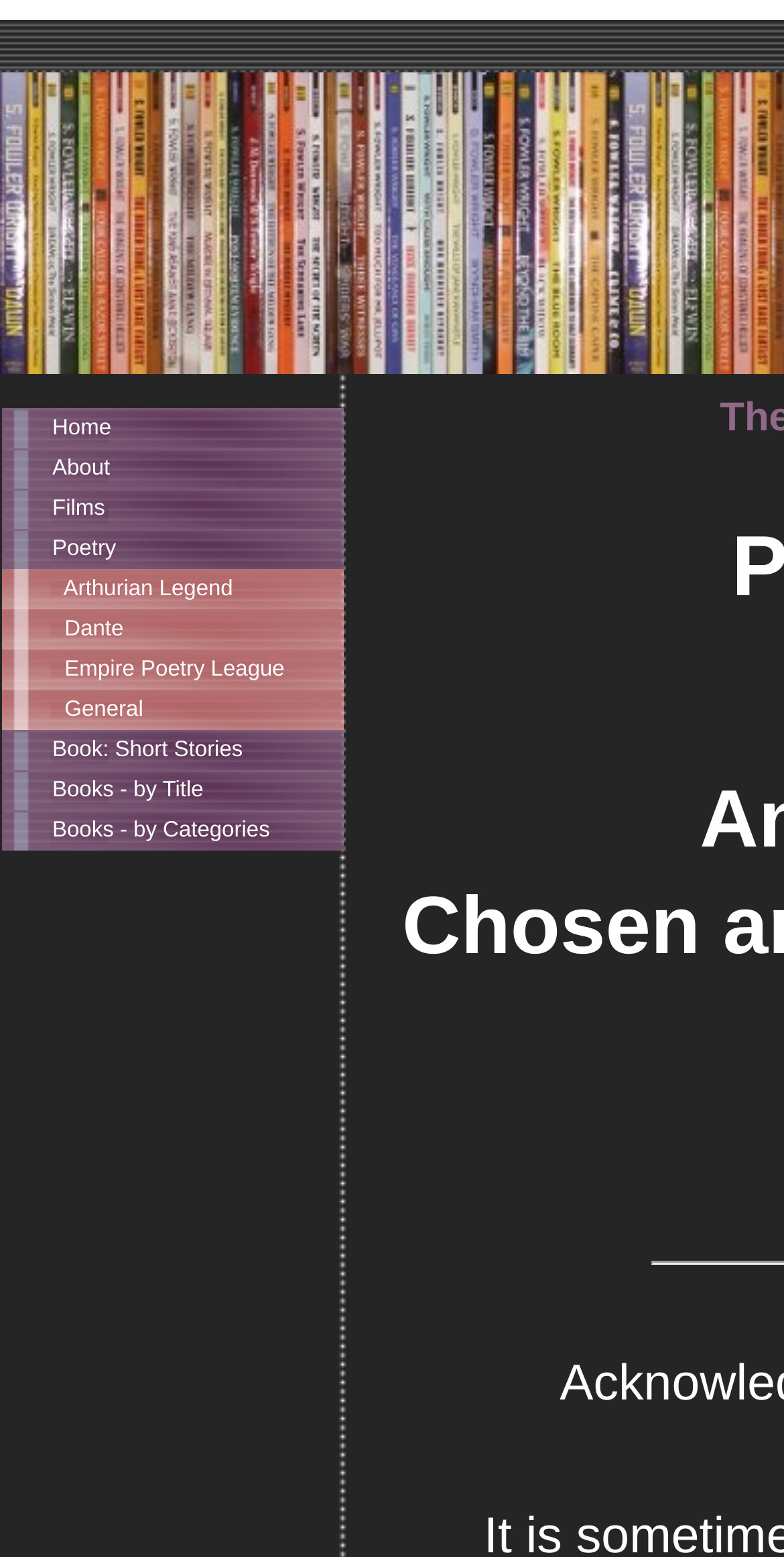Please identify the bounding box coordinates of the area that needs to be clicked to fulfill the following instruction: "view poetry."

[0.003, 0.34, 0.438, 0.365]